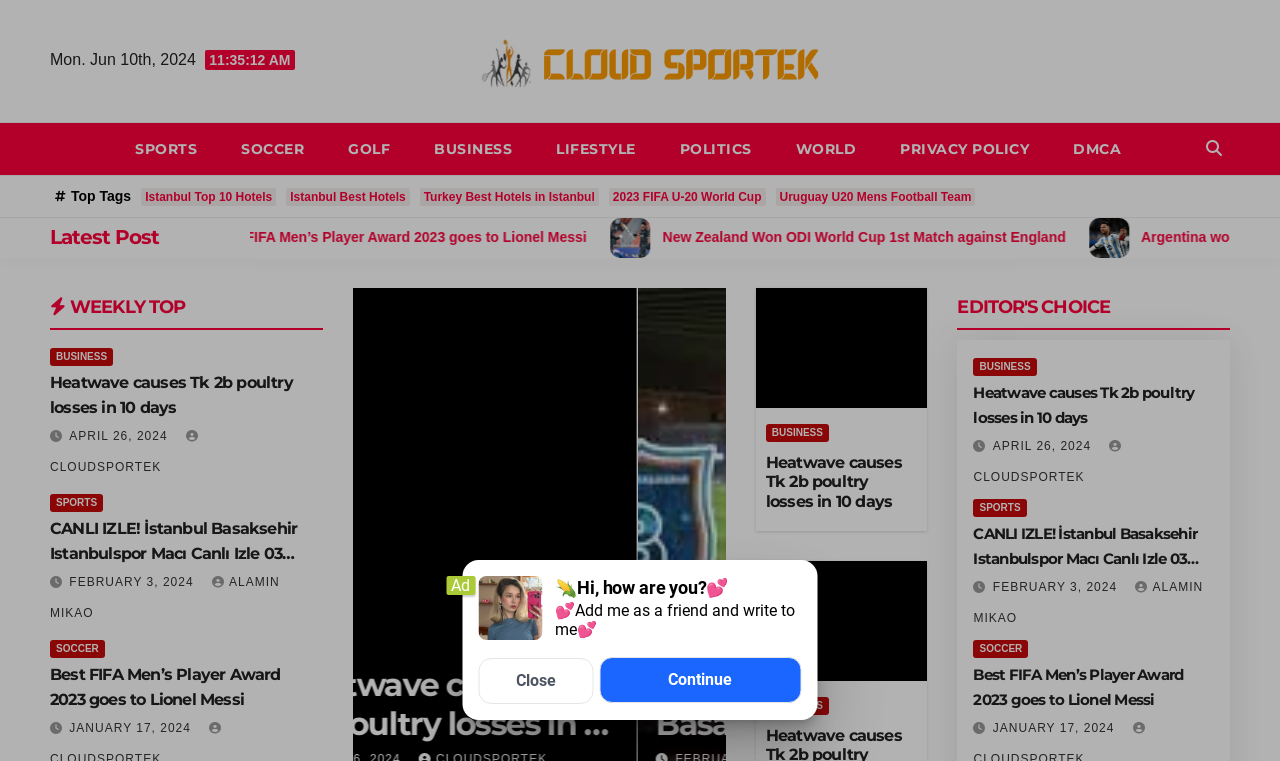Determine the bounding box coordinates of the element's region needed to click to follow the instruction: "Read the latest post about Lionel Messi". Provide these coordinates as four float numbers between 0 and 1, formatted as [left, top, right, bottom].

[0.013, 0.301, 0.366, 0.322]